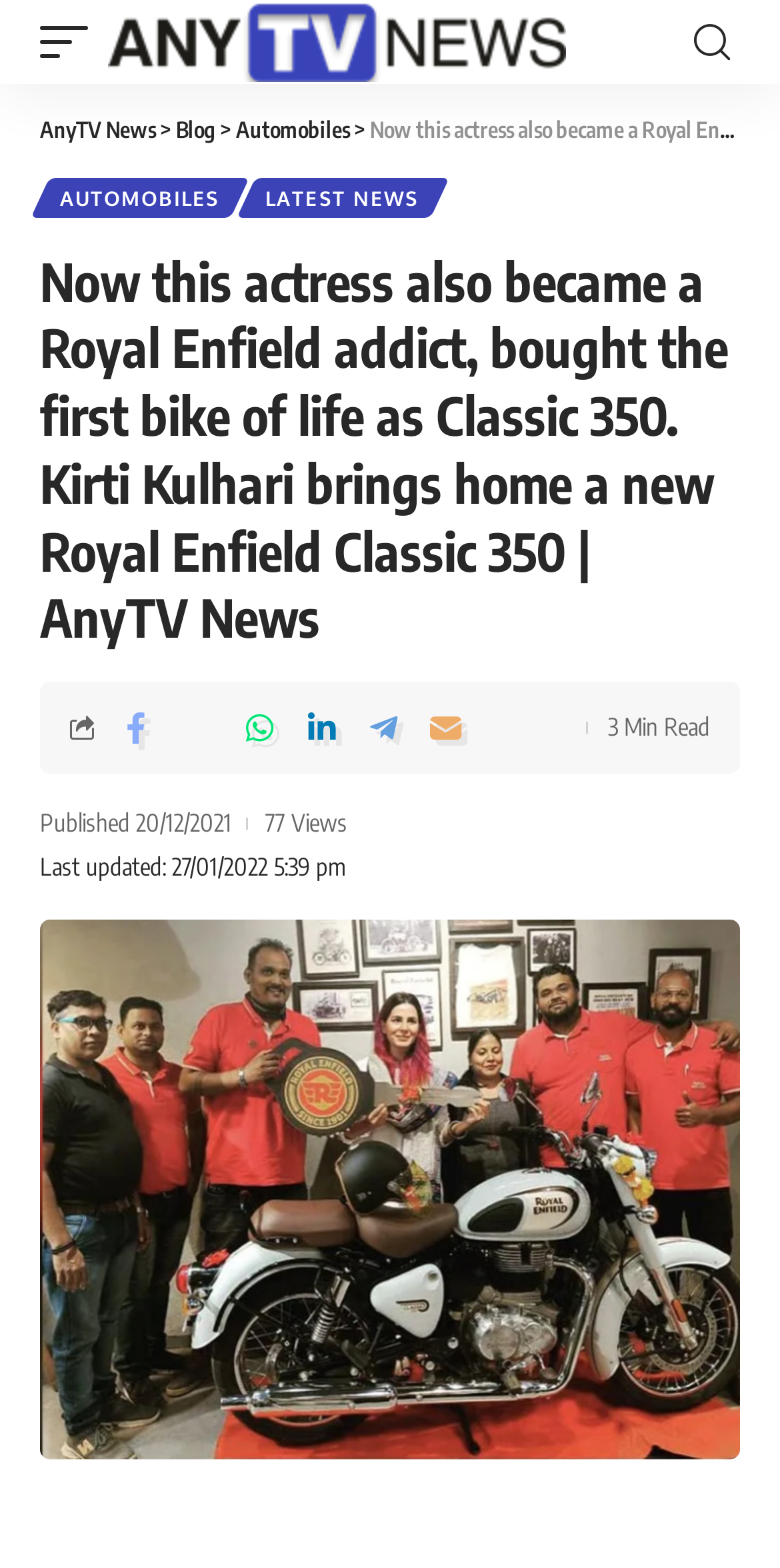Please determine the bounding box coordinates of the section I need to click to accomplish this instruction: "Click on the open button".

[0.051, 0.586, 0.949, 0.93]